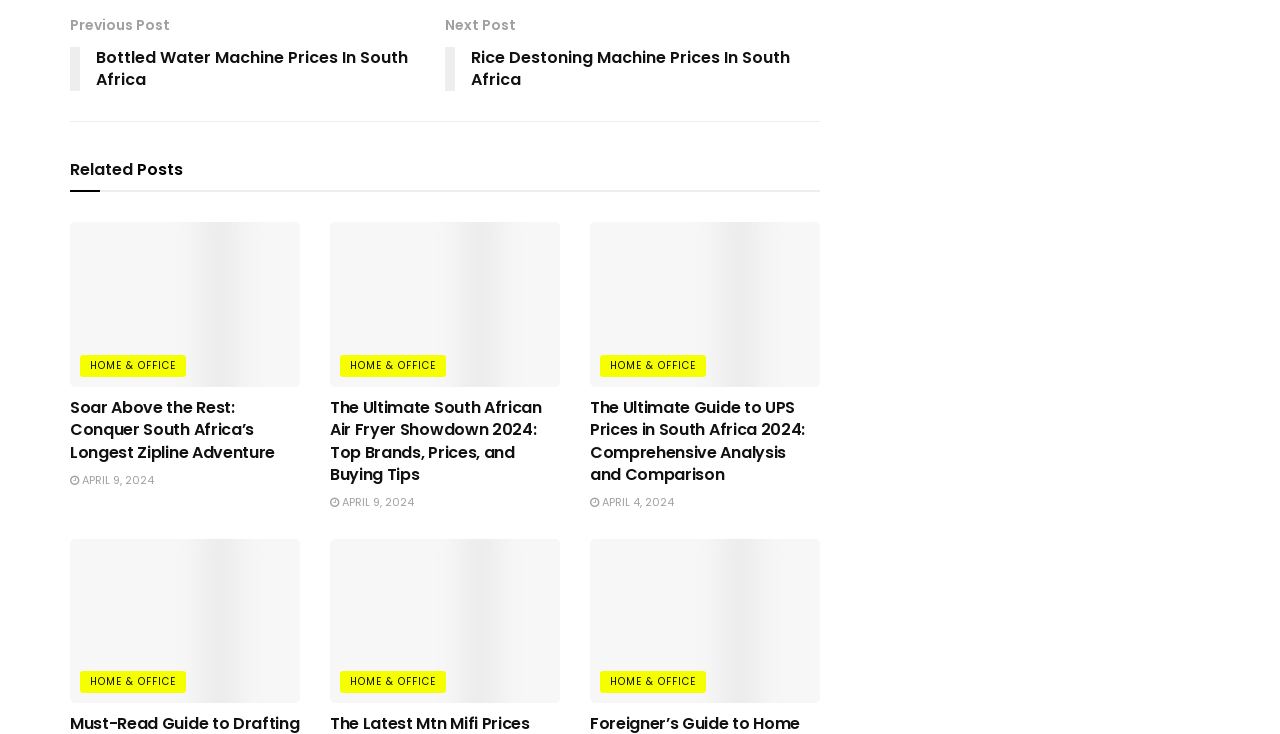Identify the bounding box coordinates for the region of the element that should be clicked to carry out the instruction: "View the 'The Ultimate Guide to UPS Prices in South Africa 2024: Comprehensive Analysis and Comparison' article". The bounding box coordinates should be four float numbers between 0 and 1, i.e., [left, top, right, bottom].

[0.461, 0.303, 0.664, 0.7]